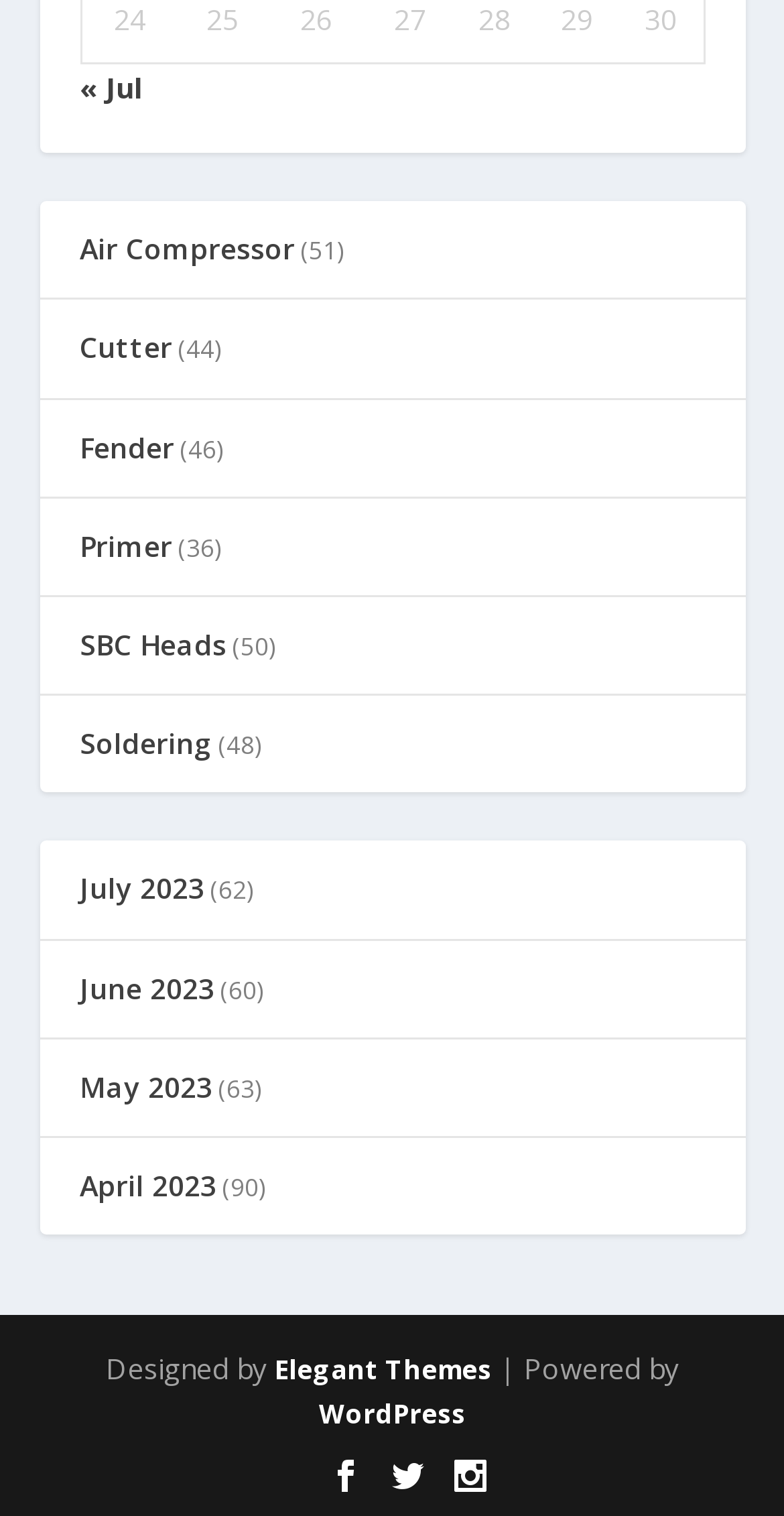What is the theme provider of this website?
Using the image as a reference, answer the question with a short word or phrase.

Elegant Themes